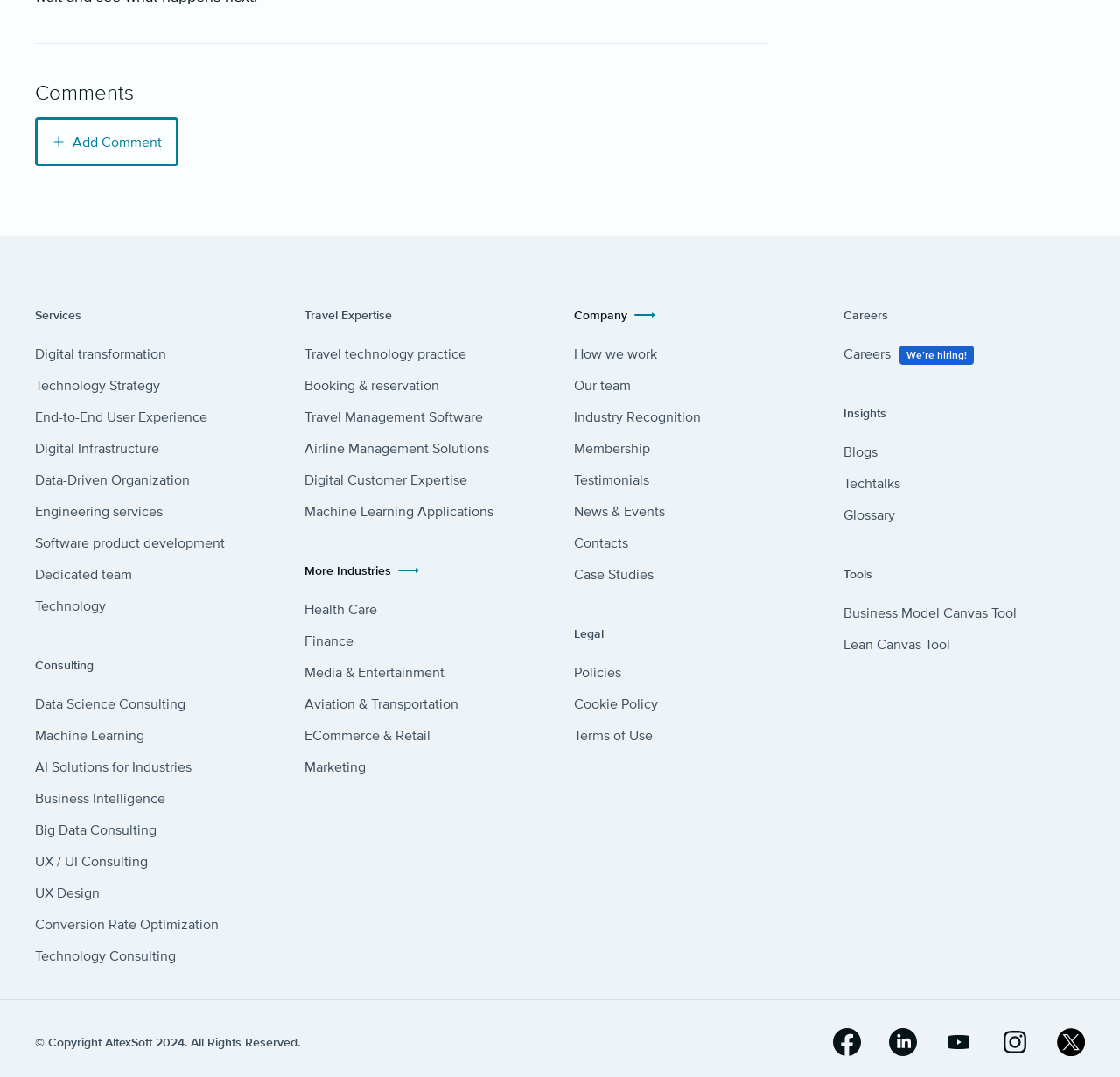Give the bounding box coordinates for the element described by: "title="linkedin"".

[0.794, 0.954, 0.819, 0.98]